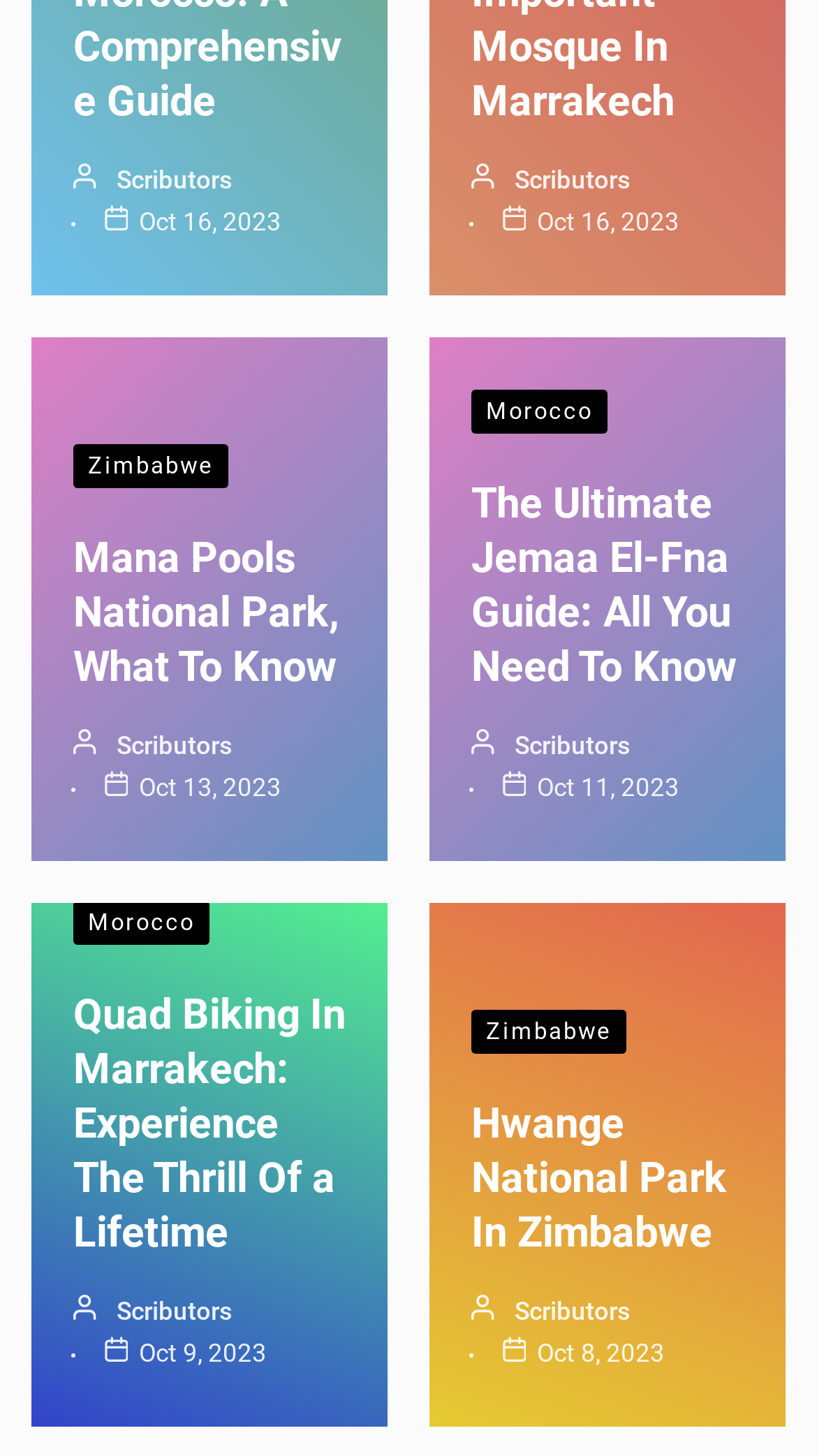Give a succinct answer to this question in a single word or phrase: 
What is the name of the author associated with the article about Jemaa El Fna?

Scributors